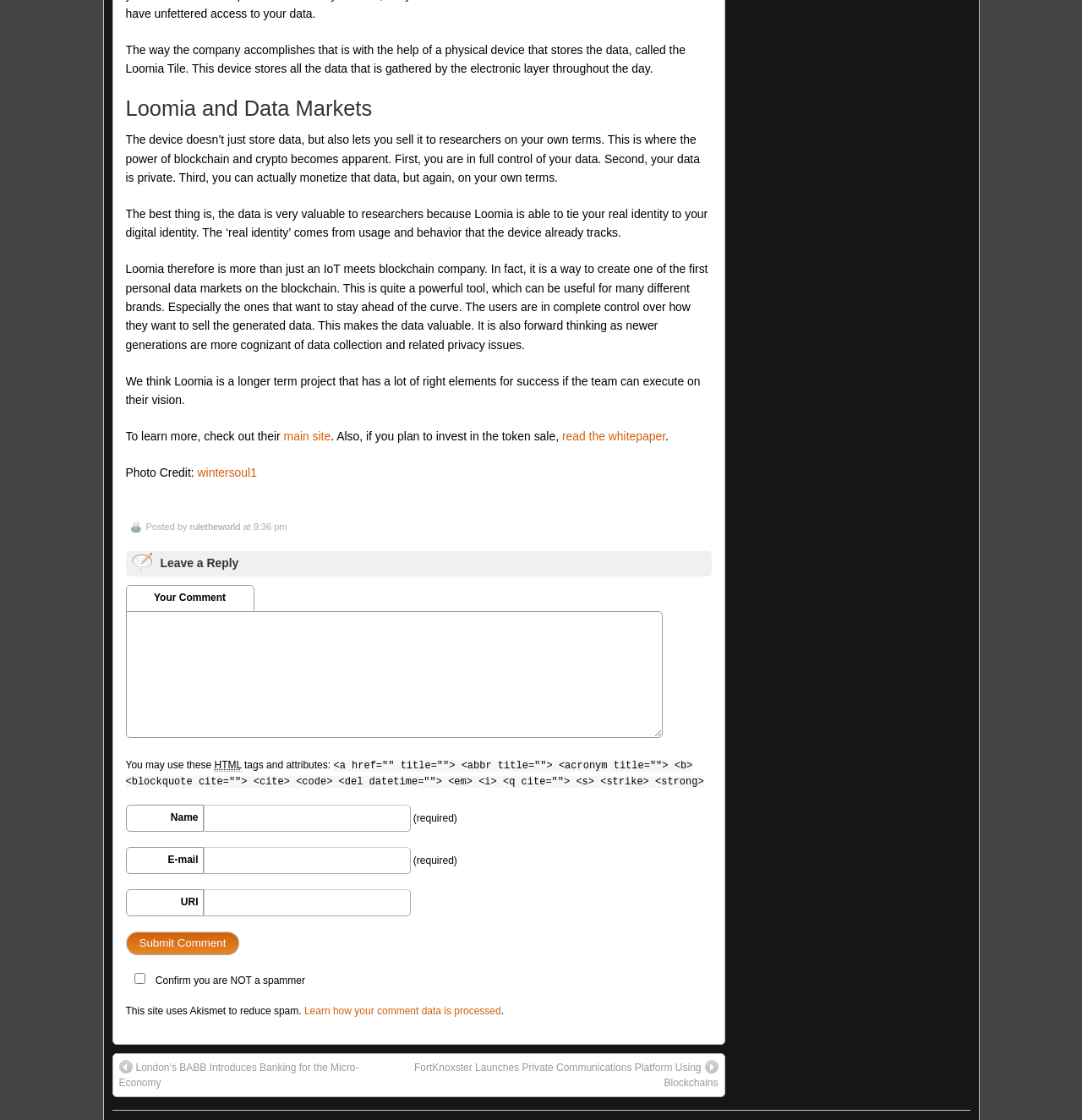Please determine the bounding box coordinates of the area that needs to be clicked to complete this task: 'Enter your comment in the text box'. The coordinates must be four float numbers between 0 and 1, formatted as [left, top, right, bottom].

[0.116, 0.546, 0.613, 0.659]